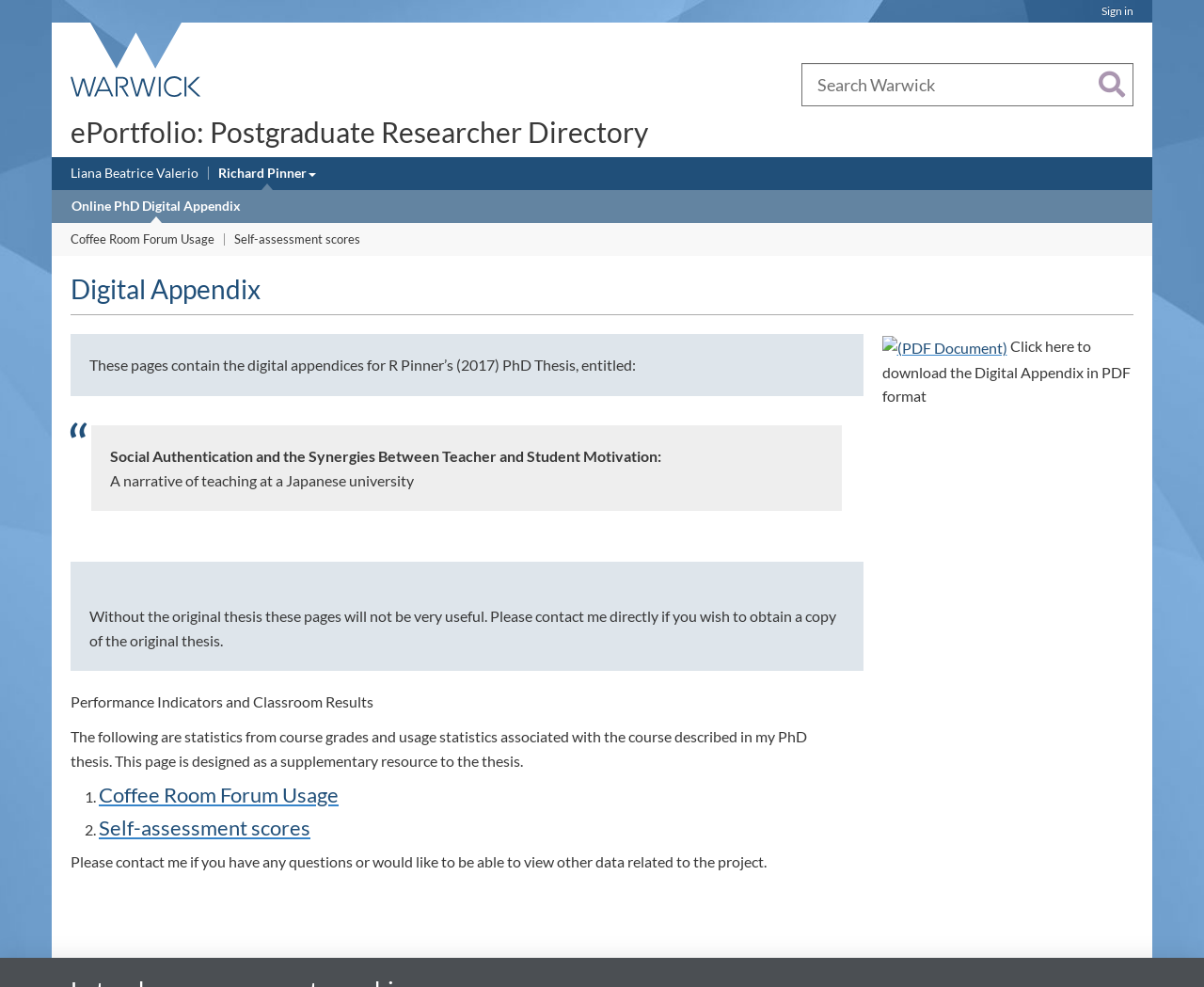Determine the bounding box coordinates of the UI element described by: "Liana Beatrice Valerio".

[0.059, 0.165, 0.165, 0.187]